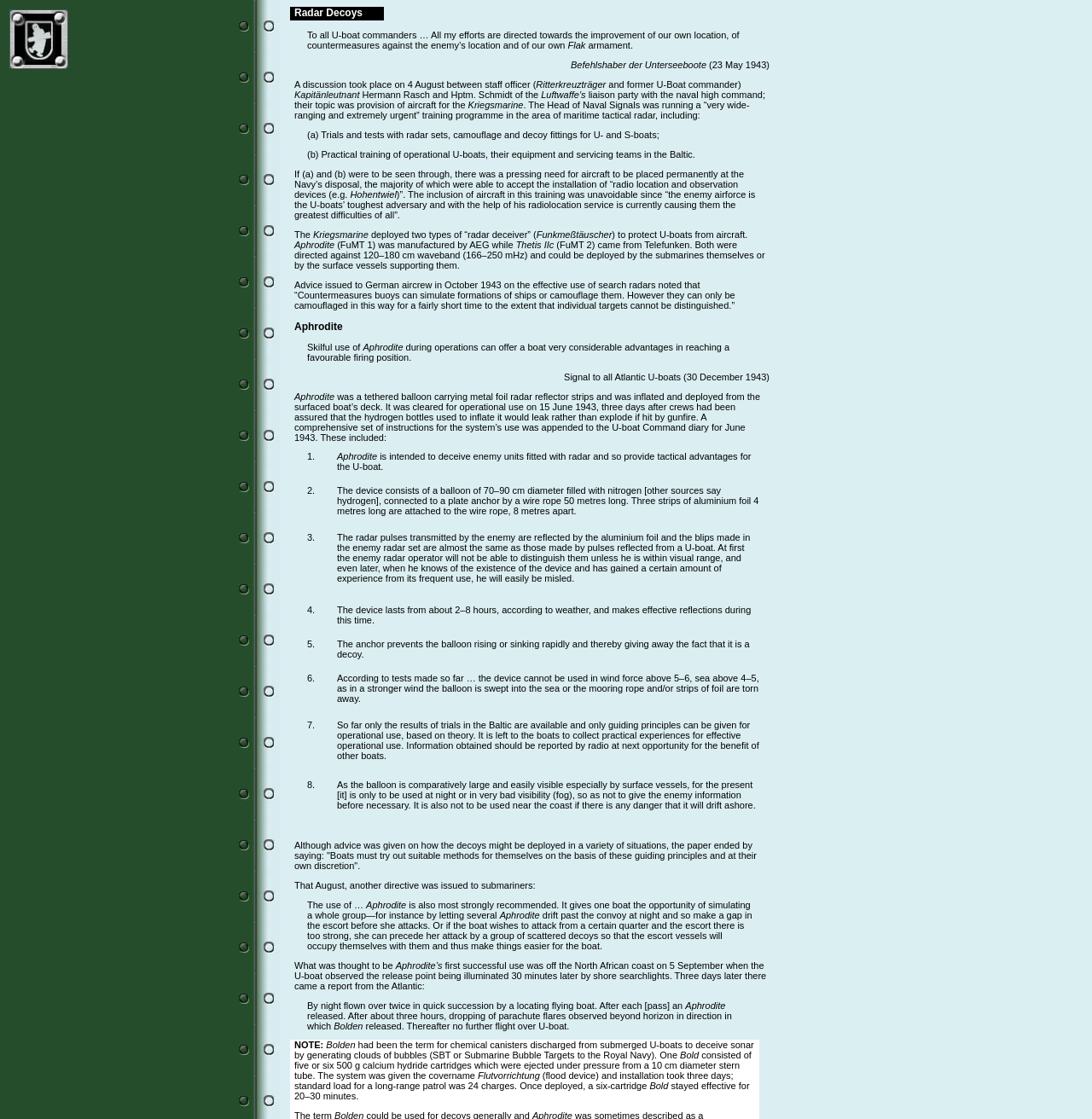Give a concise answer of one word or phrase to the question: 
What is the name of the German naval commander mentioned?

Befehlshaber der Unterseeboote